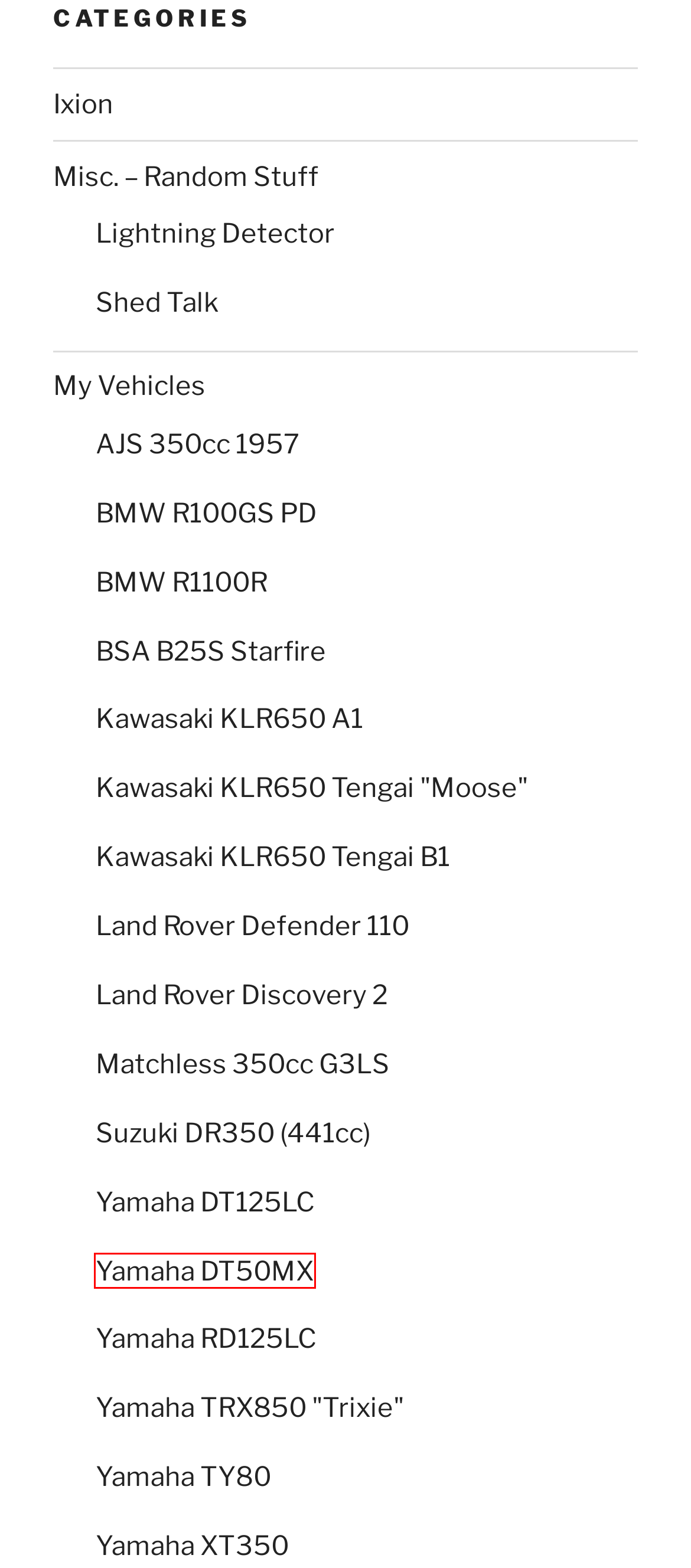Observe the screenshot of a webpage with a red bounding box highlighting an element. Choose the webpage description that accurately reflects the new page after the element within the bounding box is clicked. Here are the candidates:
A. Misc. – Random Stuff – Jack Stringer's Blog
B. Suzuki DR350 (441cc) – Jack Stringer's Blog
C. Kawasaki KLR650 Tengai B1 – Jack Stringer's Blog
D. Shed Talk – Jack Stringer's Blog
E. Yamaha DT50MX – Jack Stringer's Blog
F. Yamaha TRX850 “Trixie” – Jack Stringer's Blog
G. Land Rover Defender 110 – Jack Stringer's Blog
H. Lightning Detector – Jack Stringer's Blog

E